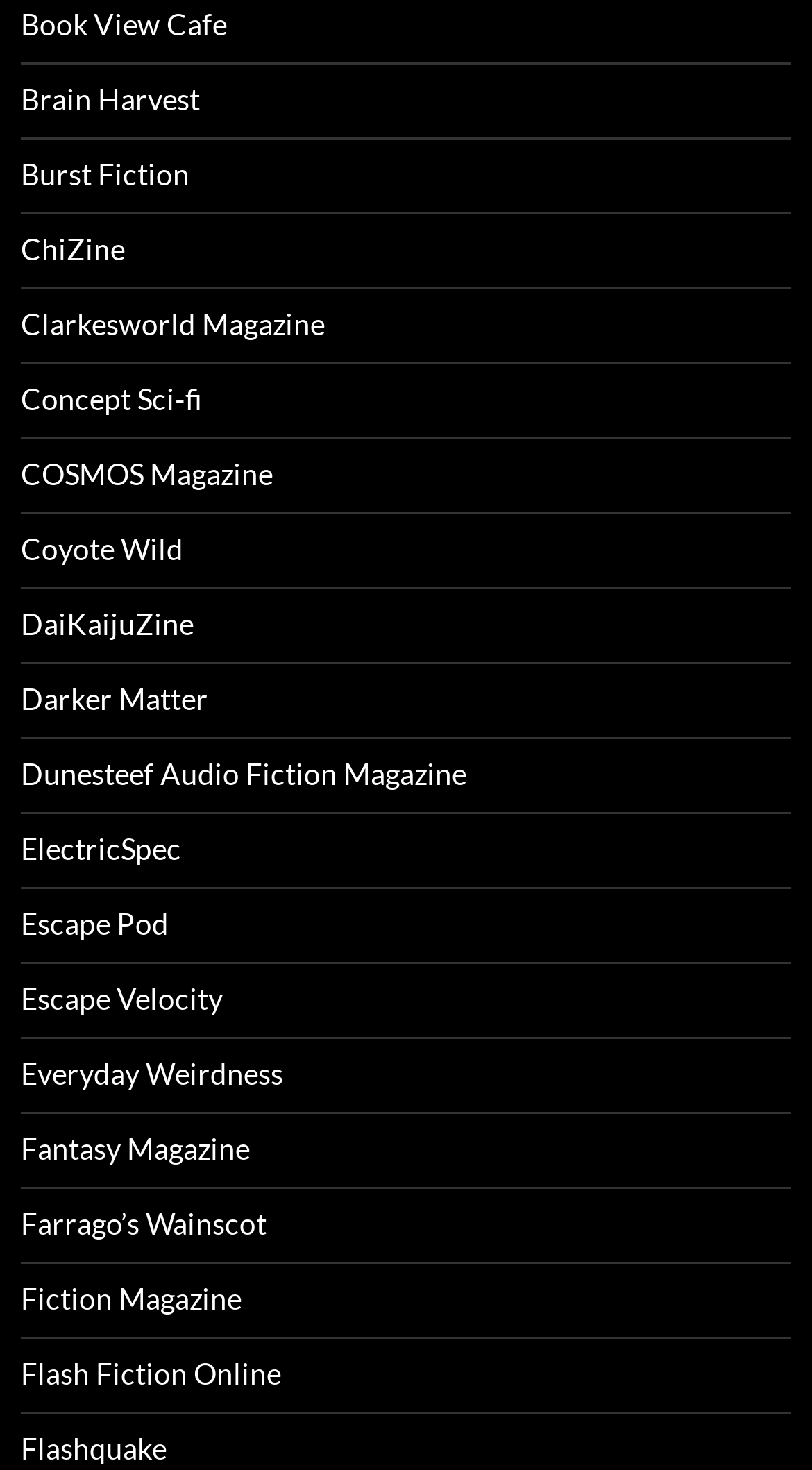What is the last magazine listed on the webpage? Examine the screenshot and reply using just one word or a brief phrase.

Flashquake